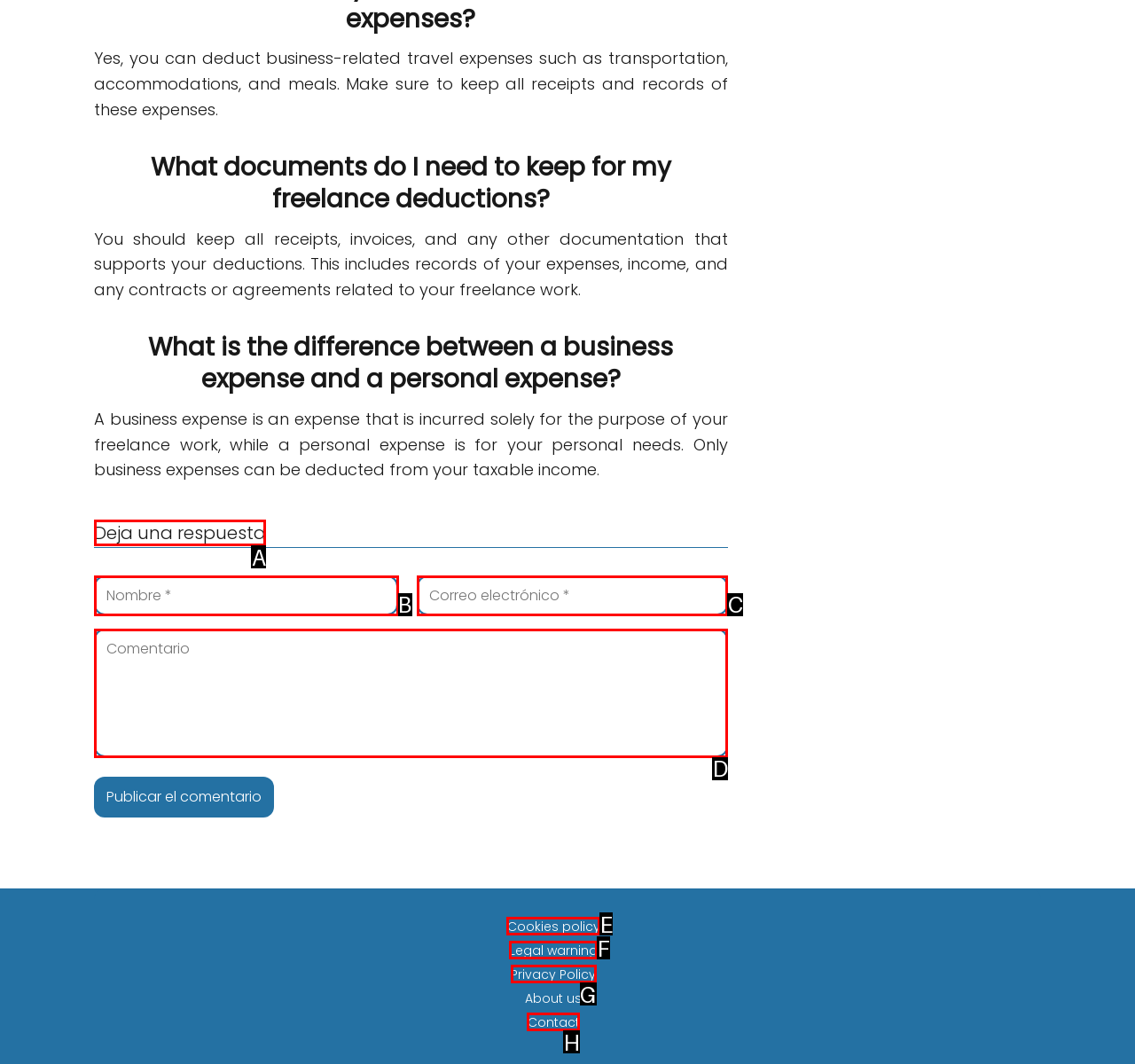Determine which HTML element should be clicked to carry out the following task: Leave a comment Respond with the letter of the appropriate option.

A